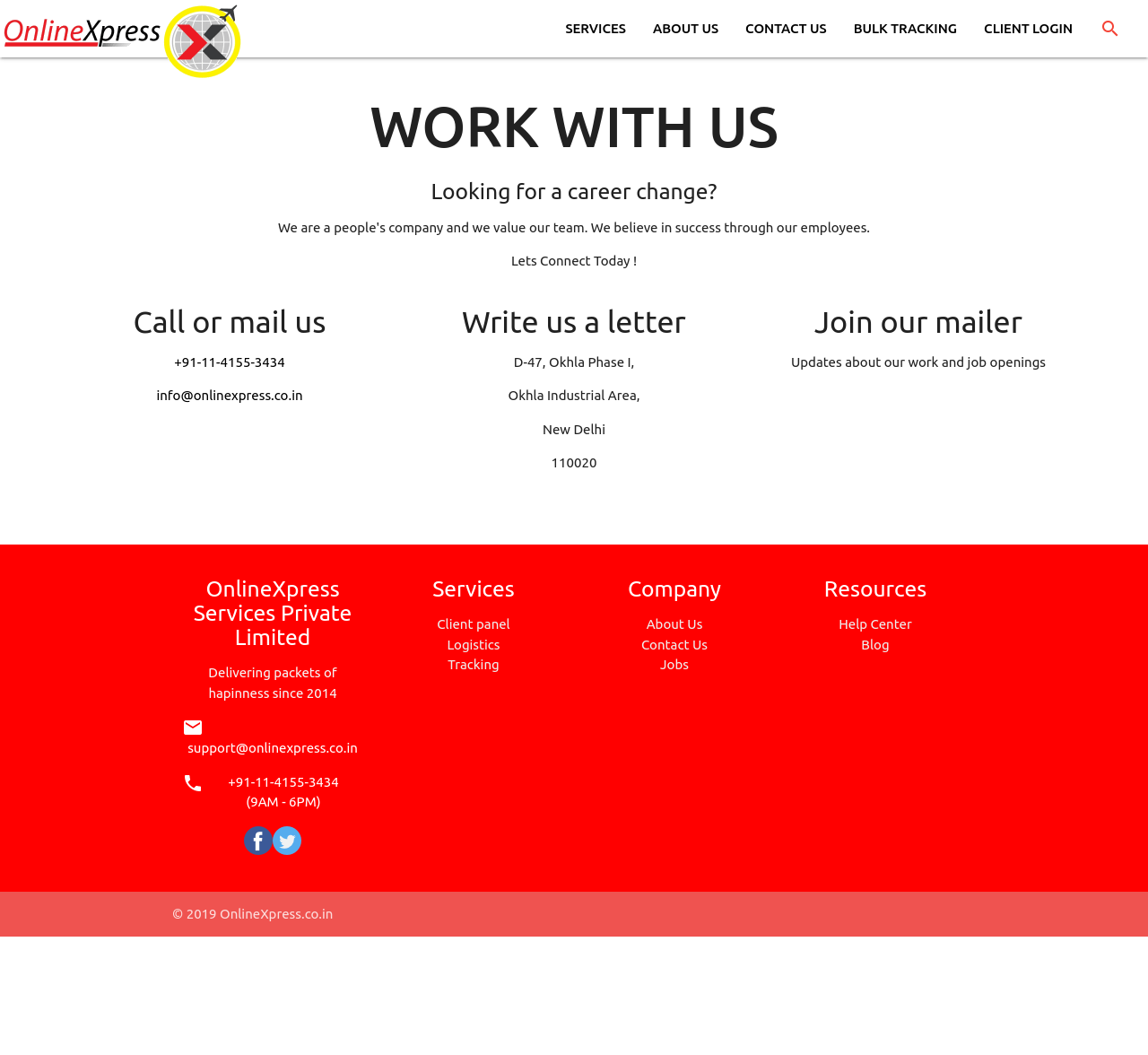What services does the company offer?
Please give a detailed and thorough answer to the question, covering all relevant points.

The company's services can be found in the 'Services' section, where it lists 'Client panel', 'Logistics', and 'Tracking' as its services.